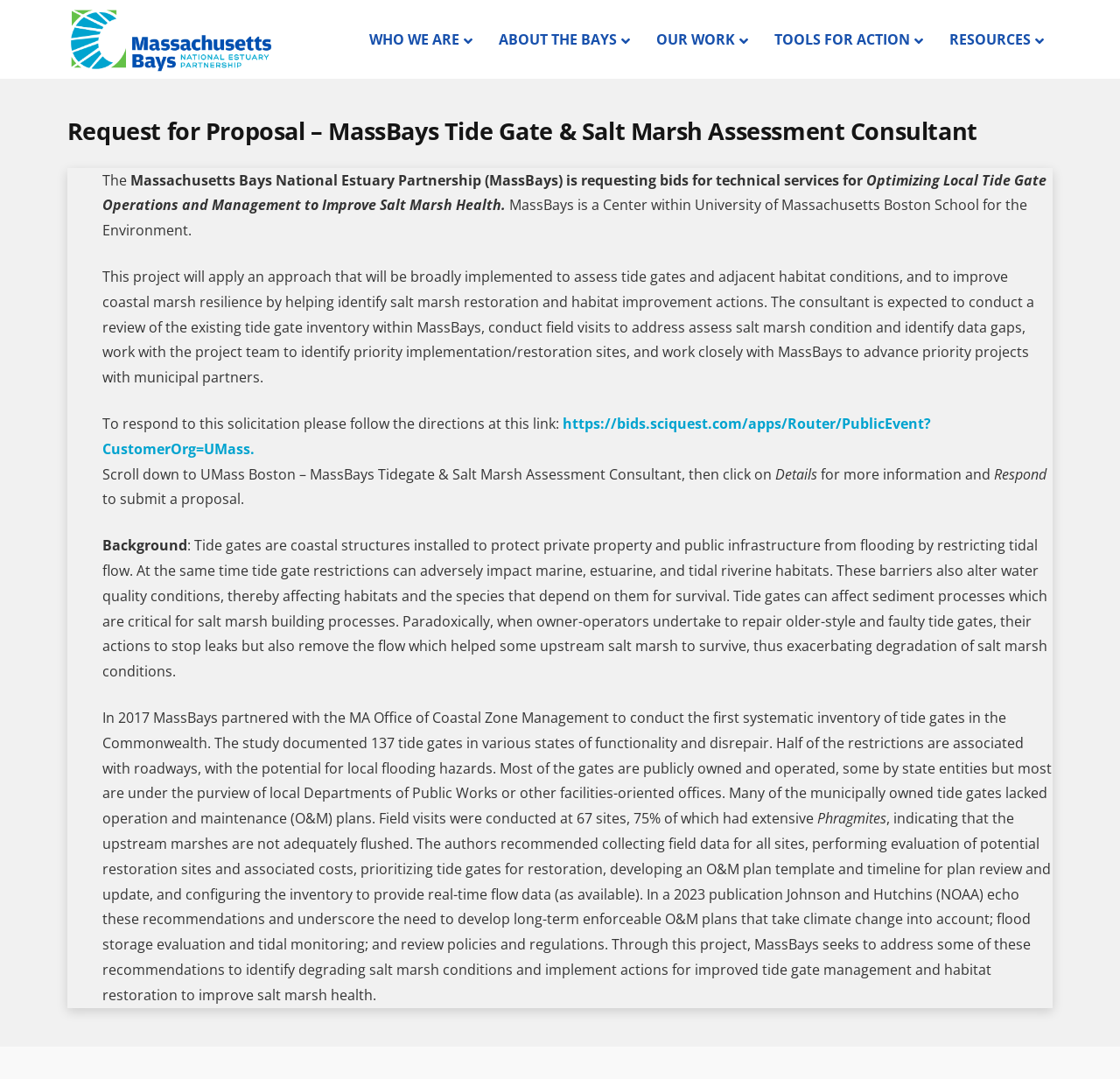Locate the bounding box coordinates of the clickable area to execute the instruction: "Read more about the background of tide gates". Provide the coordinates as four float numbers between 0 and 1, represented as [left, top, right, bottom].

[0.091, 0.497, 0.935, 0.631]